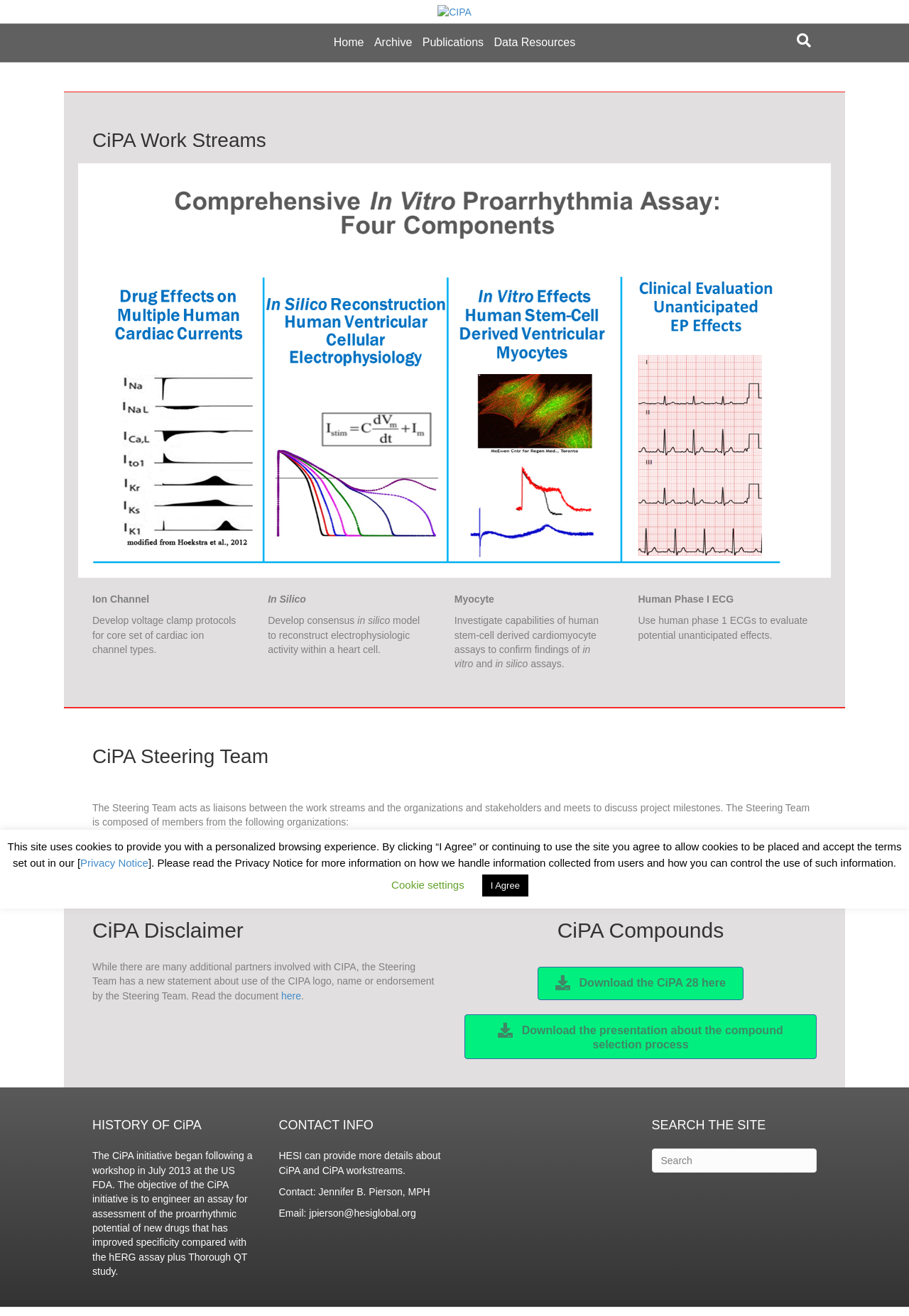Please identify the bounding box coordinates of where to click in order to follow the instruction: "Click on the 'Timber Flooring' link".

None